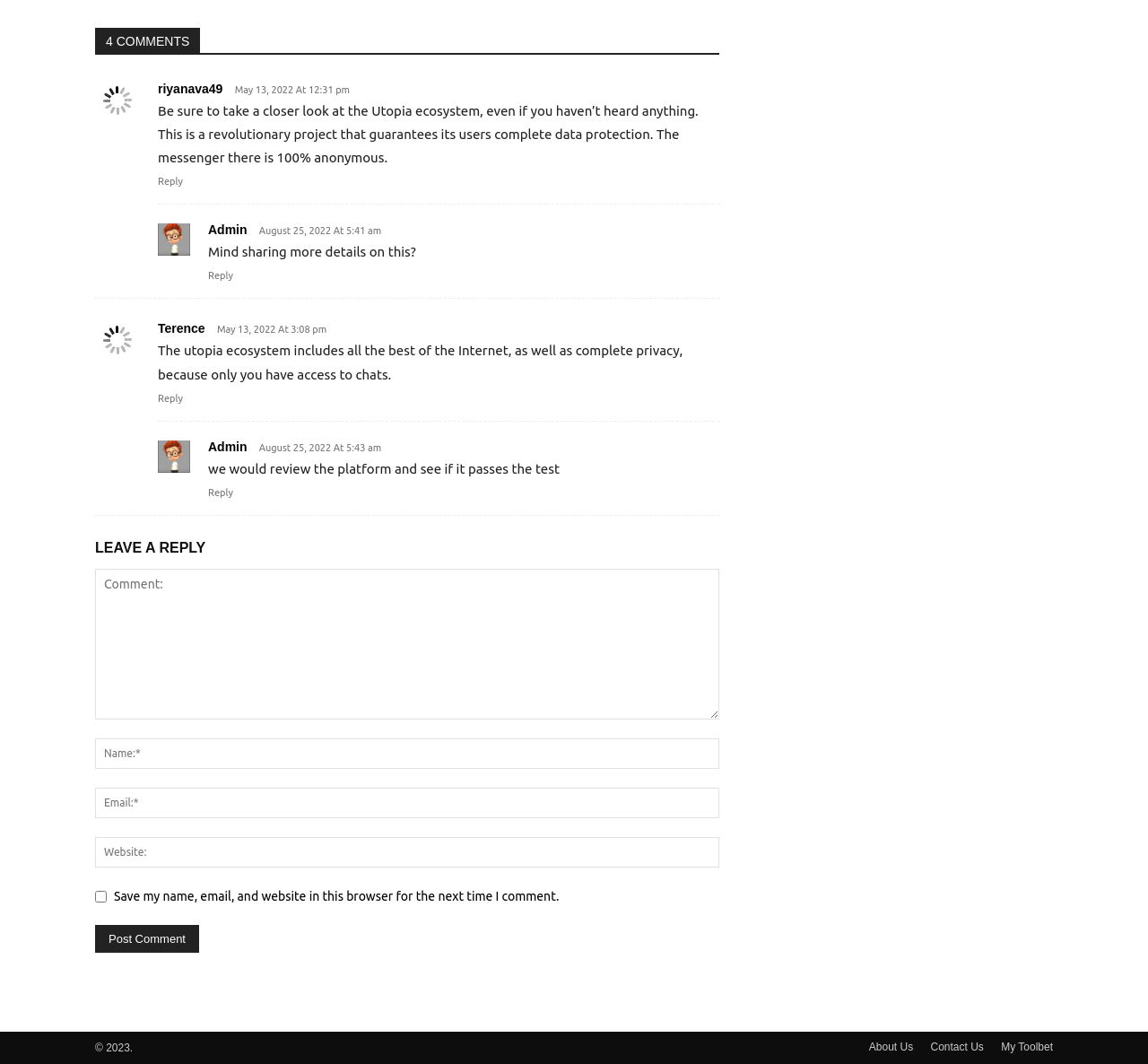From the given element description: "name="submit" value="Post Comment"", find the bounding box for the UI element. Provide the coordinates as four float numbers between 0 and 1, in the order [left, top, right, bottom].

[0.083, 0.869, 0.173, 0.895]